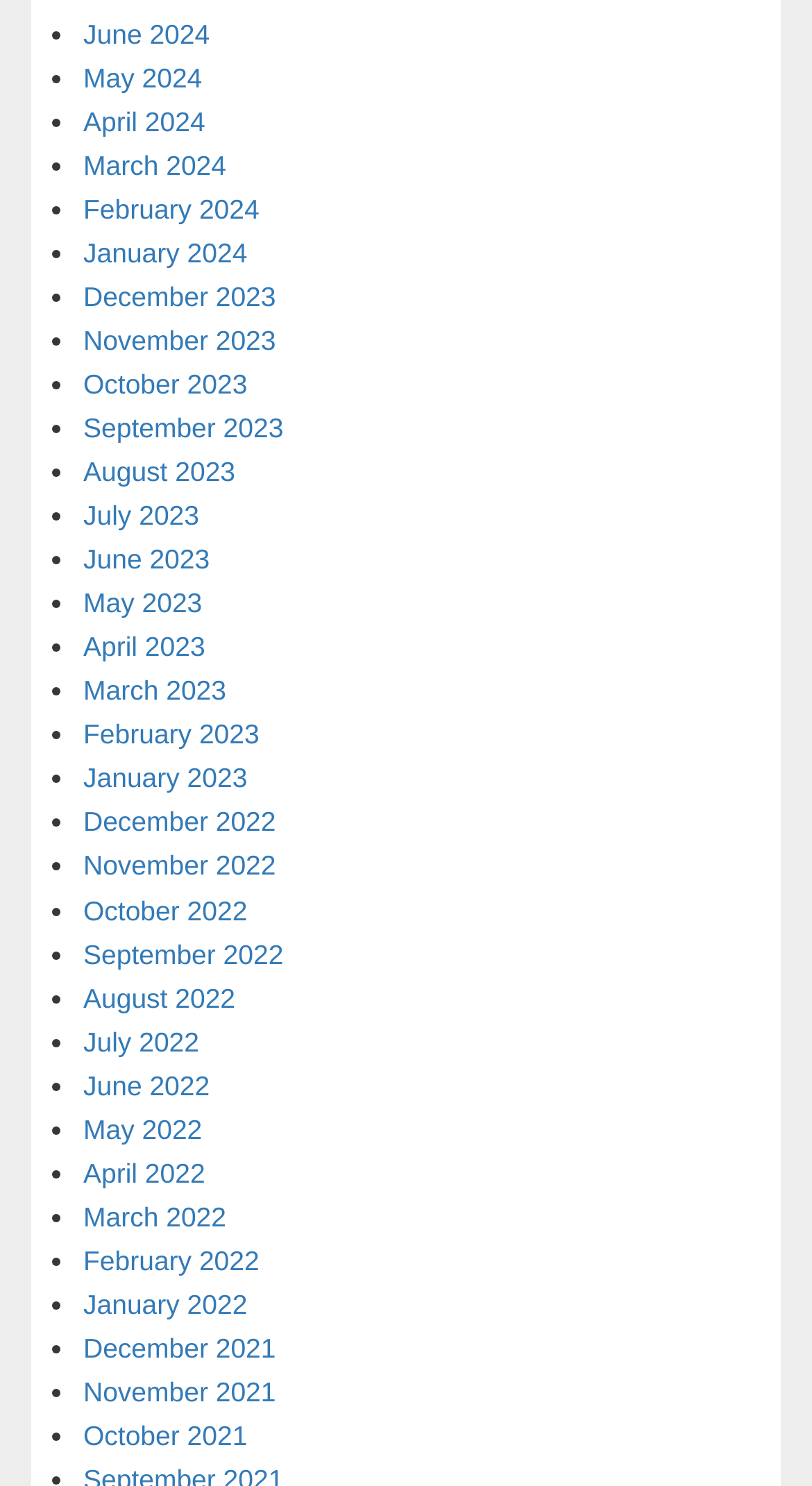Are the months listed in chronological order? Based on the image, give a response in one word or a short phrase.

Yes